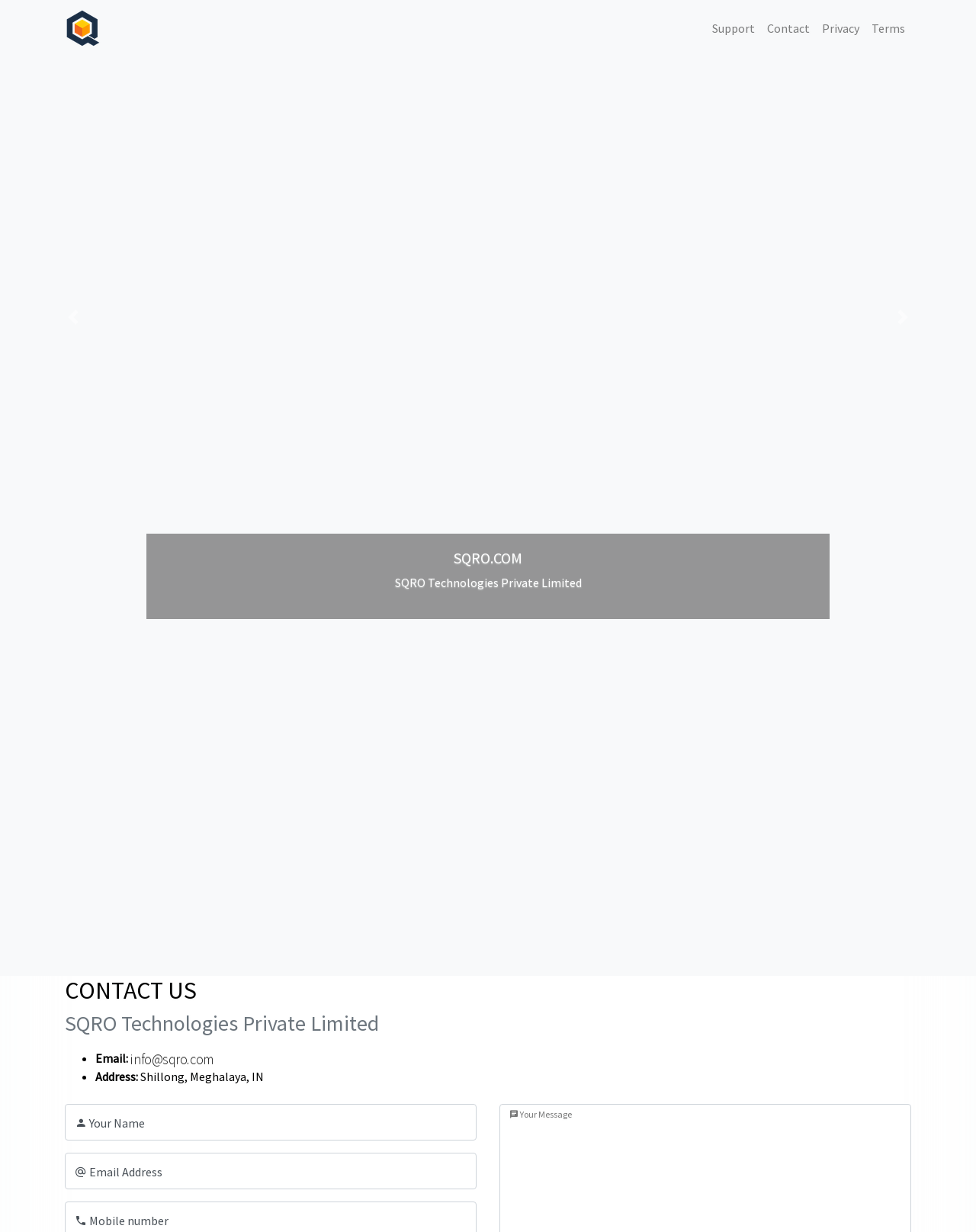Can you give a comprehensive explanation to the question given the content of the image?
What is the link to the privacy policy?

The link to the privacy policy can be found in the footer section of the webpage, labeled as 'Privacy'.